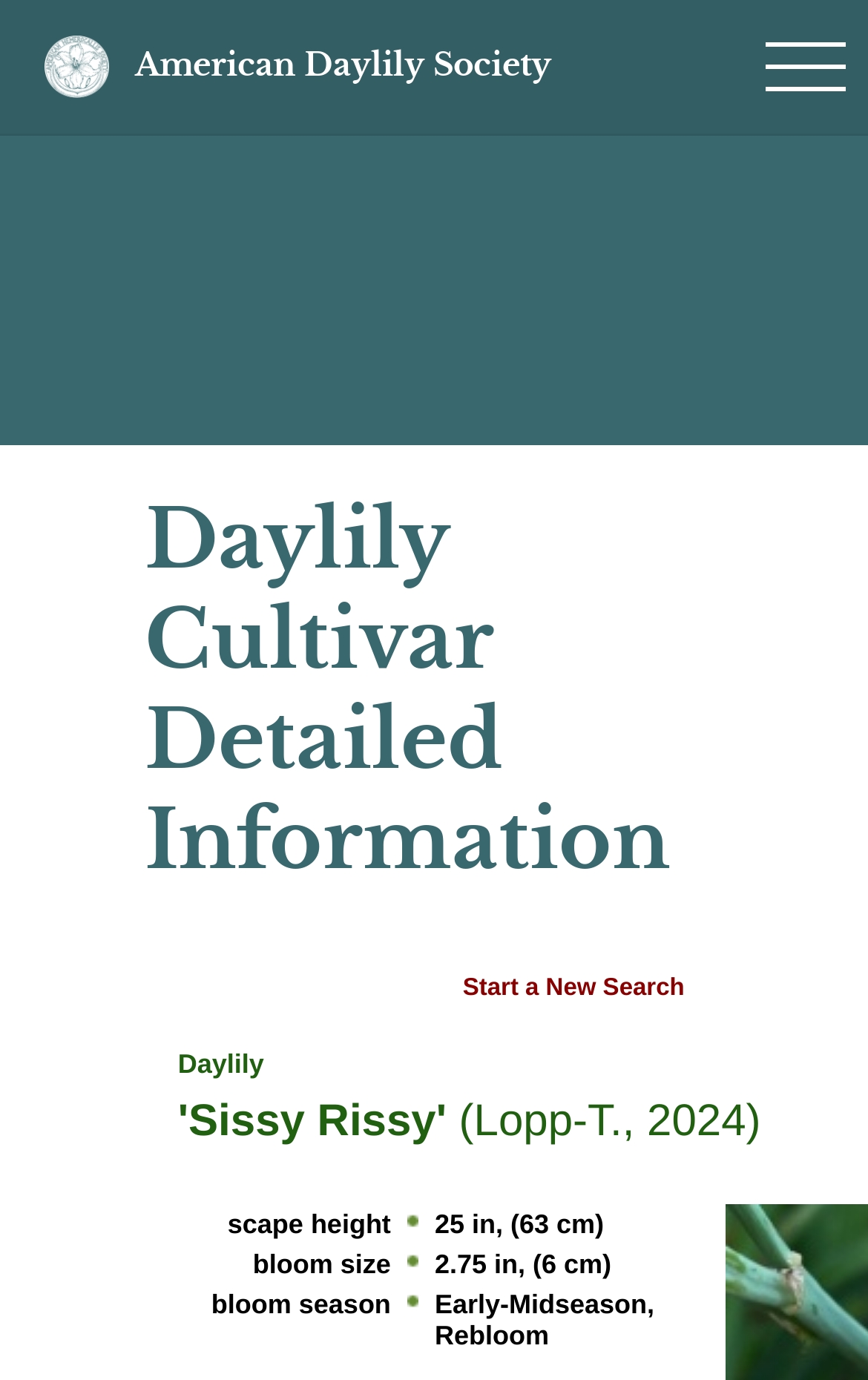Using the provided element description: "Menu", determine the bounding box coordinates of the corresponding UI element in the screenshot.

[0.821, 0.0, 0.974, 0.097]